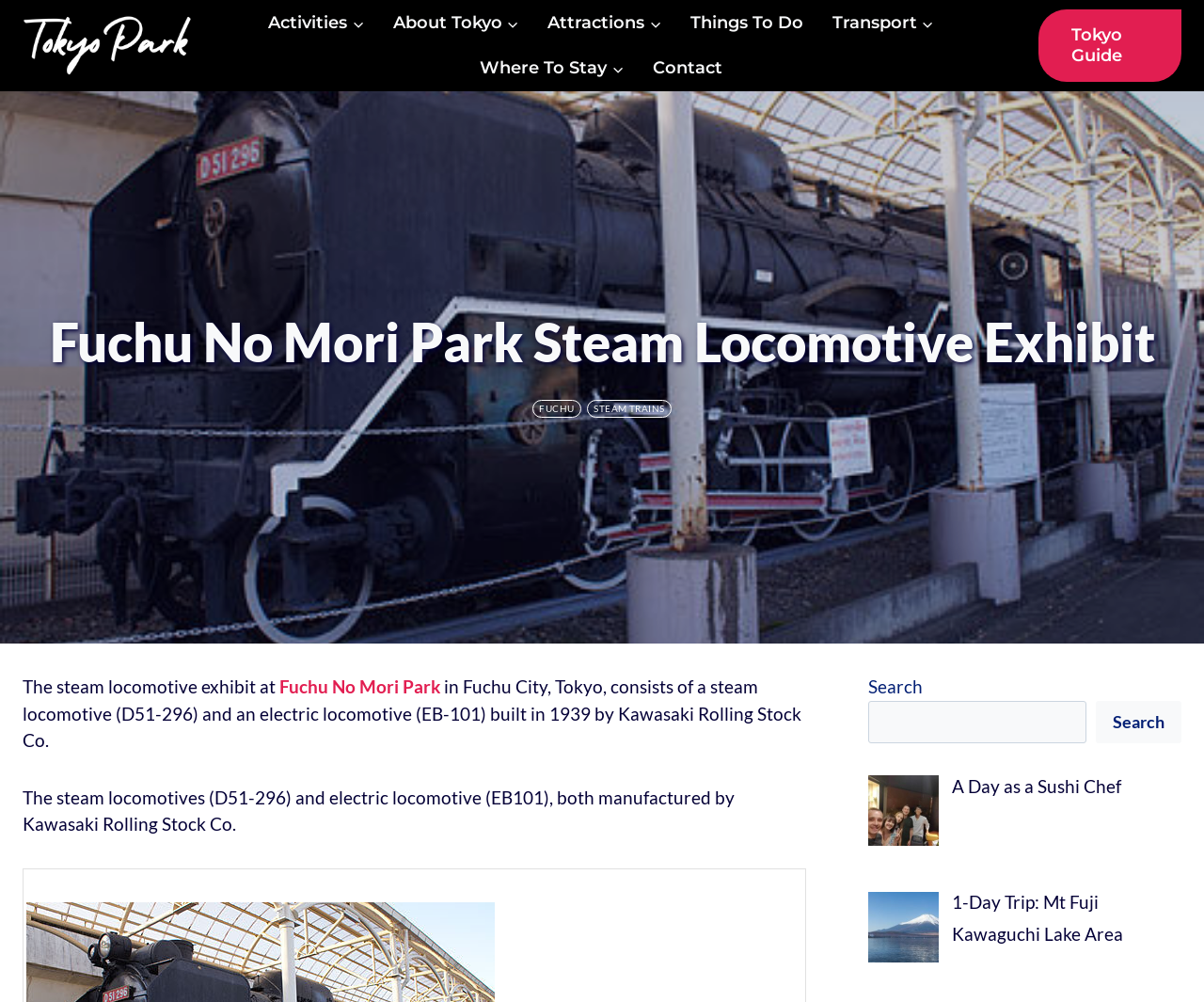What is the manufacturer of the locomotives?
Utilize the information in the image to give a detailed answer to the question.

The webpage text states 'built in 1939 by Kawasaki Rolling Stock Co.', which reveals the manufacturer of the locomotives.